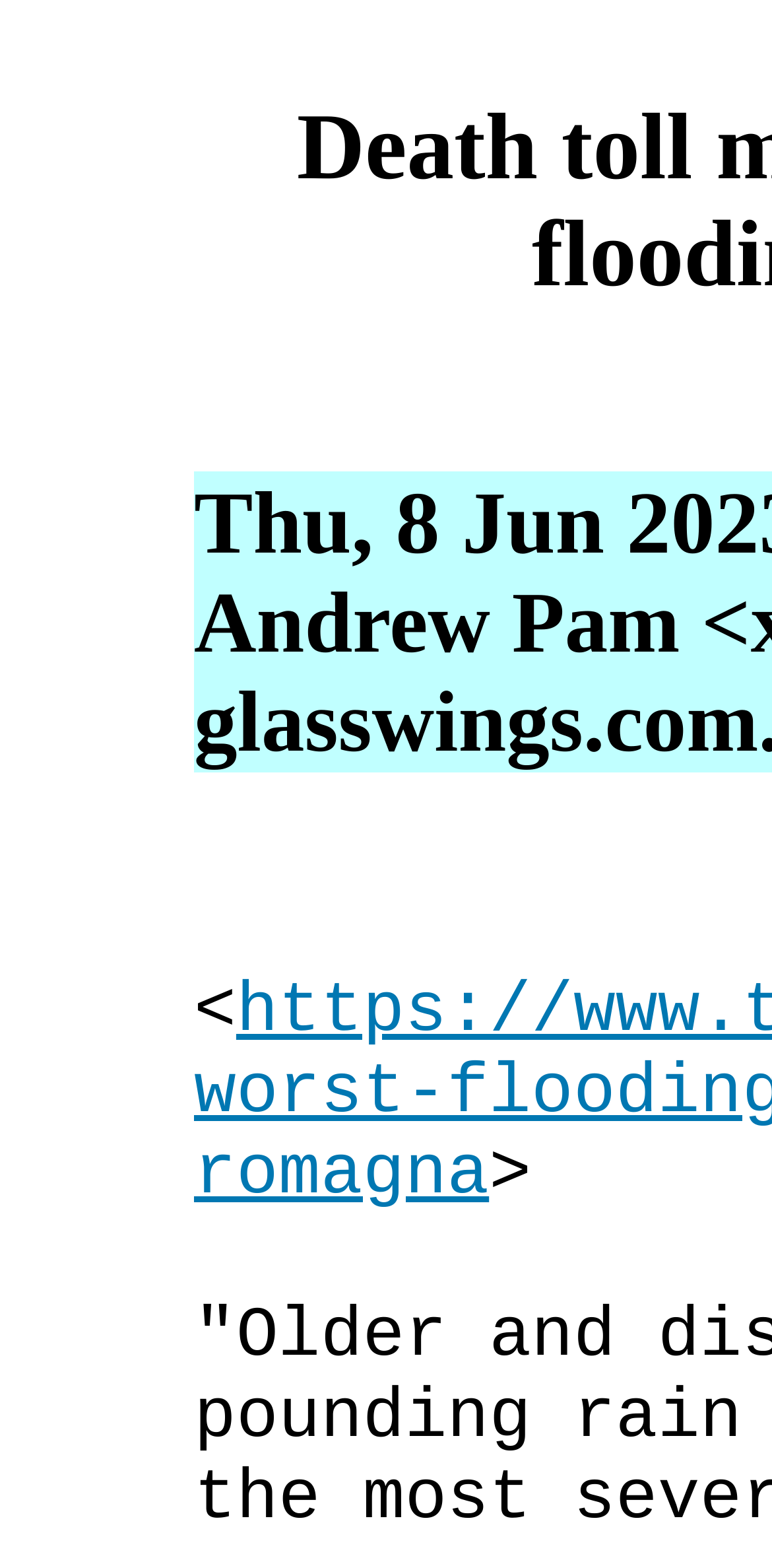Please determine and provide the text content of the webpage's heading.

Death toll mounts in Italy’s worst flooding for 100 years